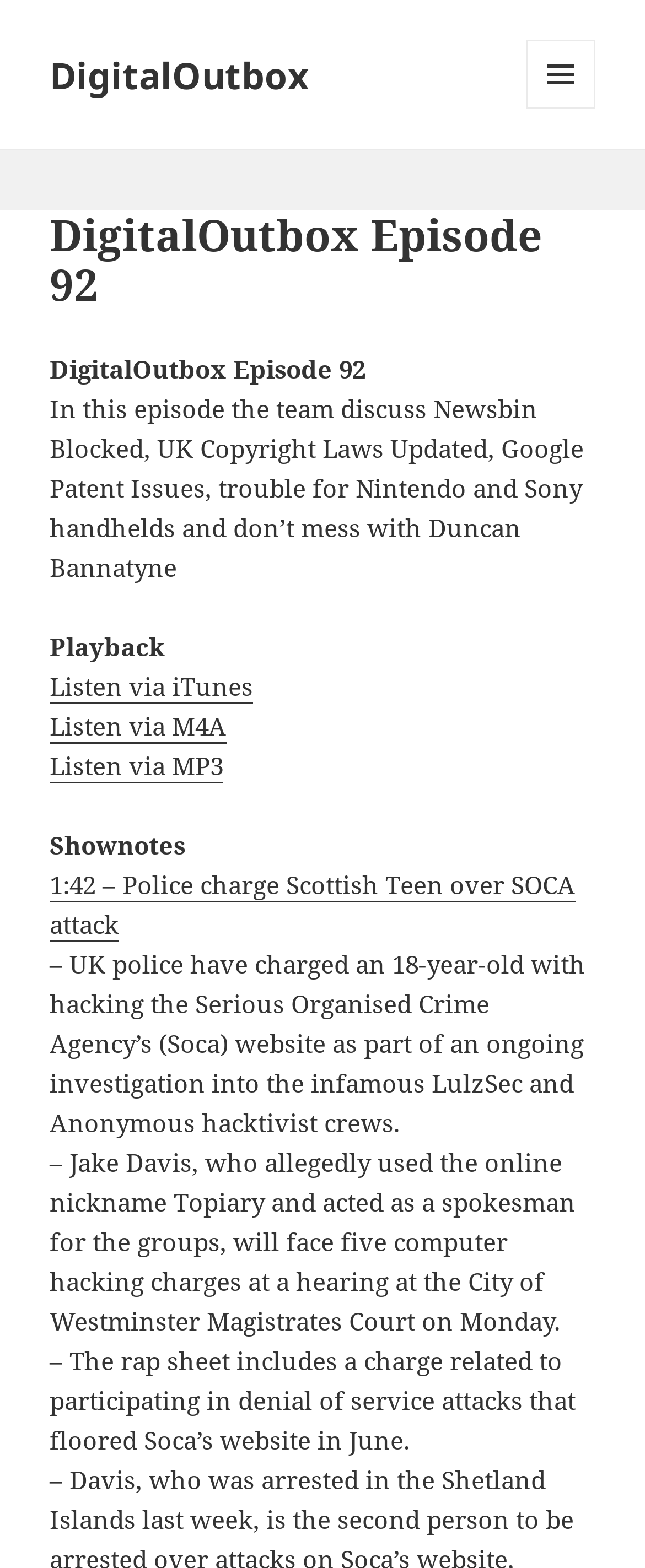Use the details in the image to answer the question thoroughly: 
What is the type of attack mentioned in the fourth shownote?

The fourth shownote mentions a charge related to participating in denial of service attacks that floored Soca’s website in June.